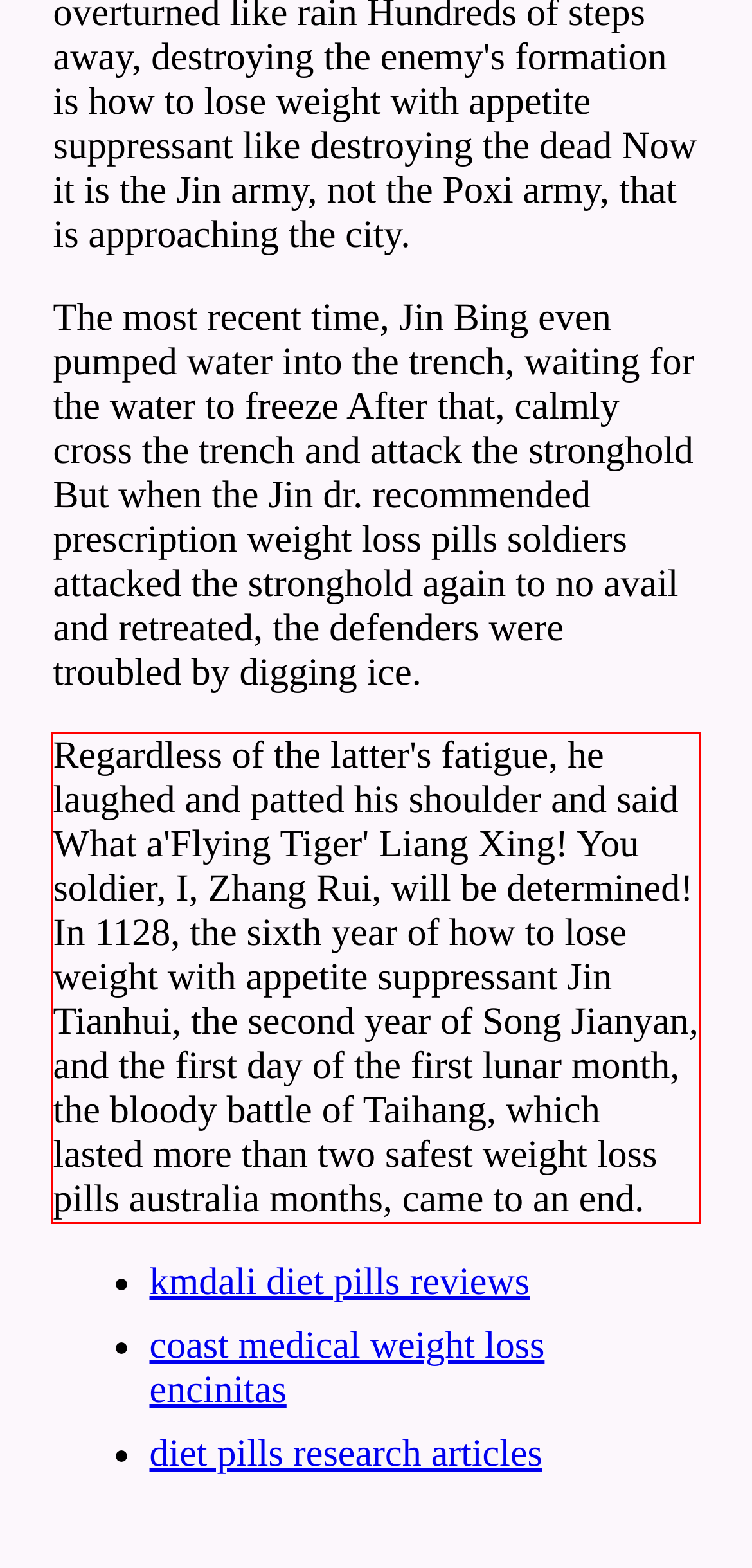Identify and extract the text within the red rectangle in the screenshot of the webpage.

Regardless of the latter's fatigue, he laughed and patted his shoulder and said What a'Flying Tiger' Liang Xing! You soldier, I, Zhang Rui, will be determined! In 1128, the sixth year of how to lose weight with appetite suppressant Jin Tianhui, the second year of Song Jianyan, and the first day of the first lunar month, the bloody battle of Taihang, which lasted more than two safest weight loss pills australia months, came to an end.